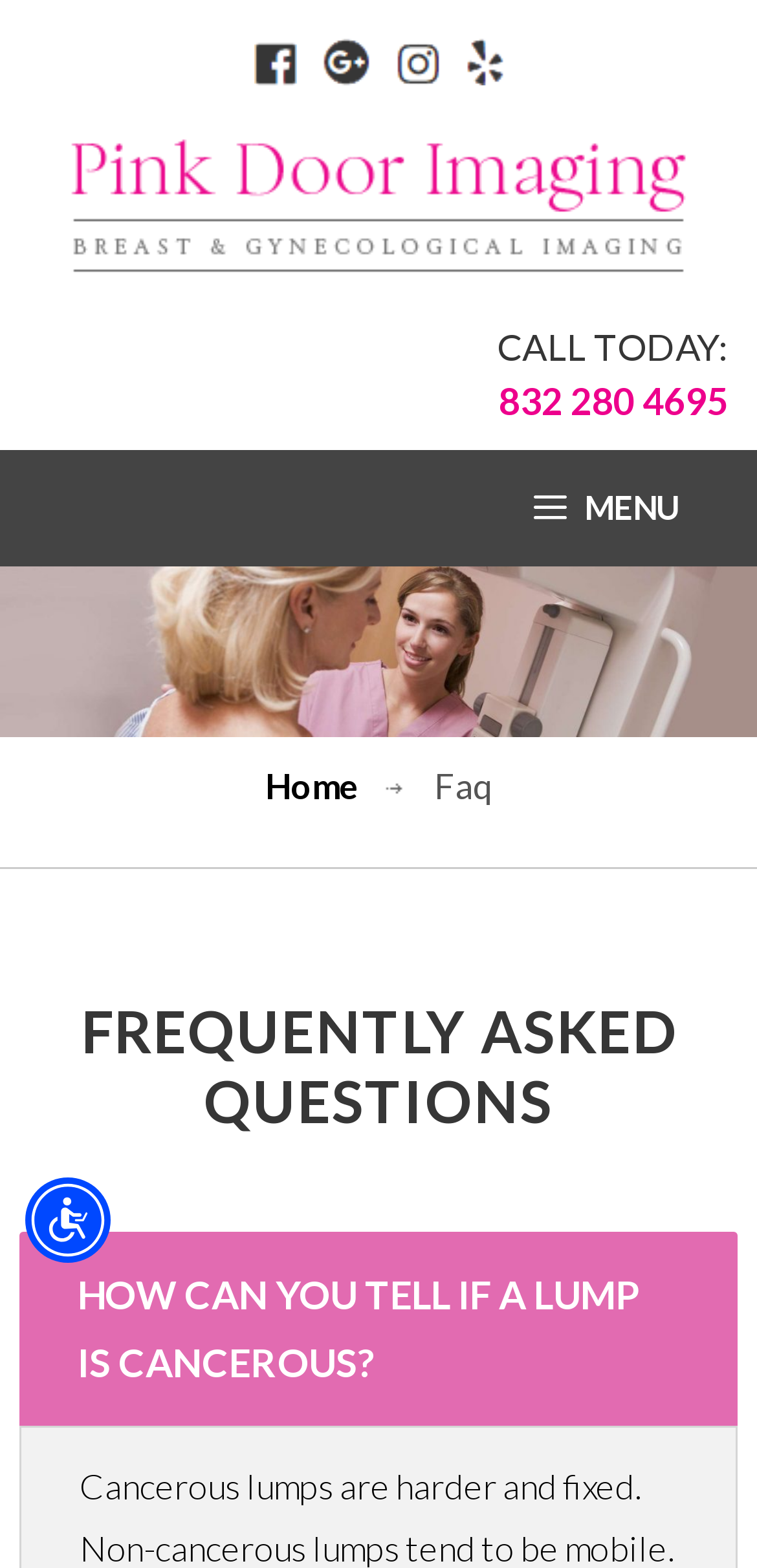Can you pinpoint the bounding box coordinates for the clickable element required for this instruction: "Expand the MENU"? The coordinates should be four float numbers between 0 and 1, i.e., [left, top, right, bottom].

[0.051, 0.286, 0.949, 0.361]